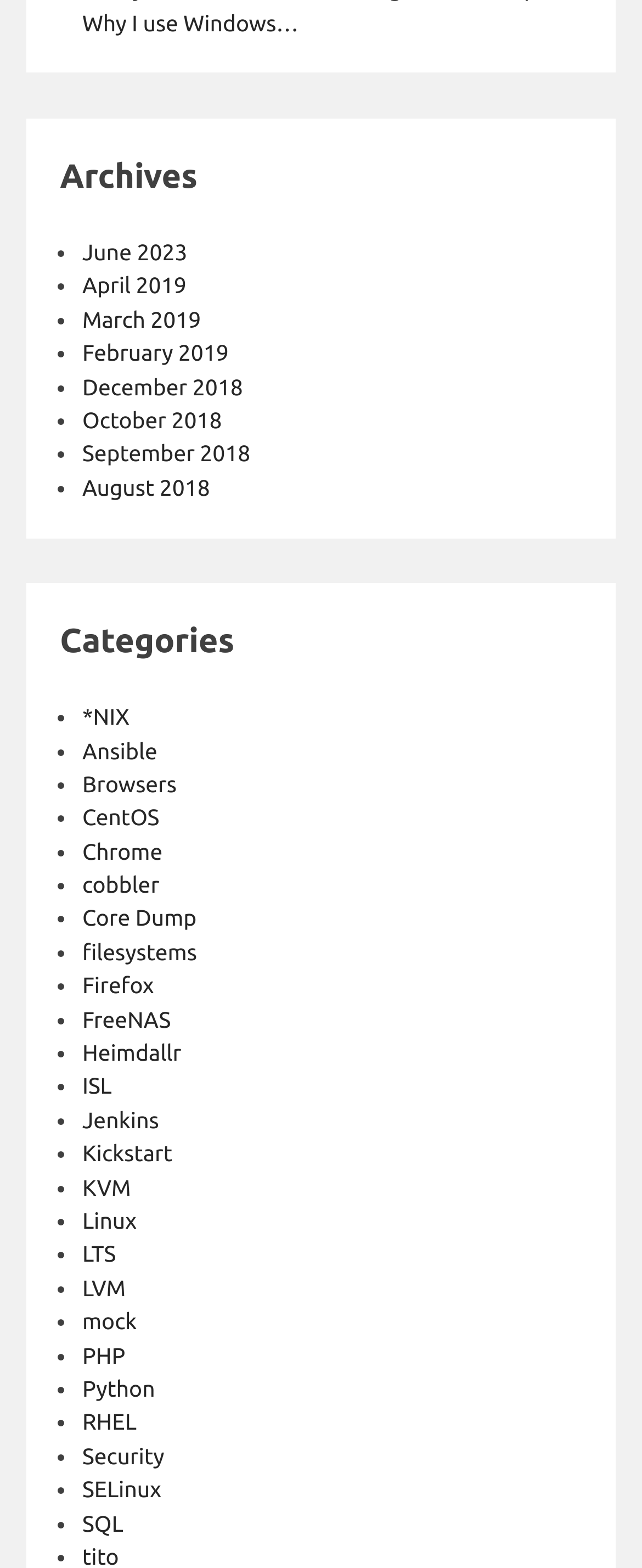Find the bounding box coordinates for the area you need to click to carry out the instruction: "Go to June 2023". The coordinates should be four float numbers between 0 and 1, indicated as [left, top, right, bottom].

[0.128, 0.152, 0.292, 0.169]